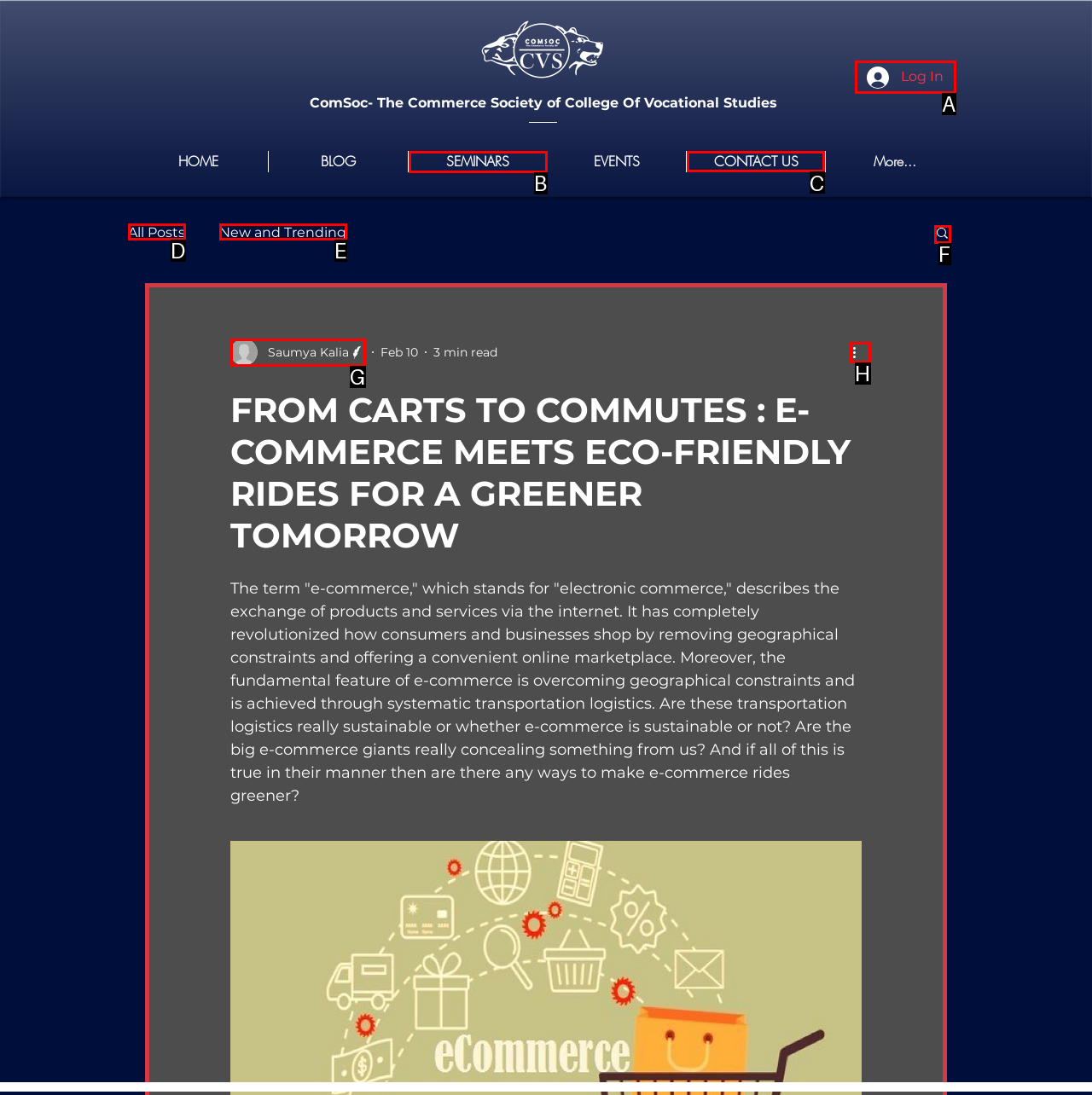Point out the letter of the HTML element you should click on to execute the task: View the CONTACT US page
Reply with the letter from the given options.

C